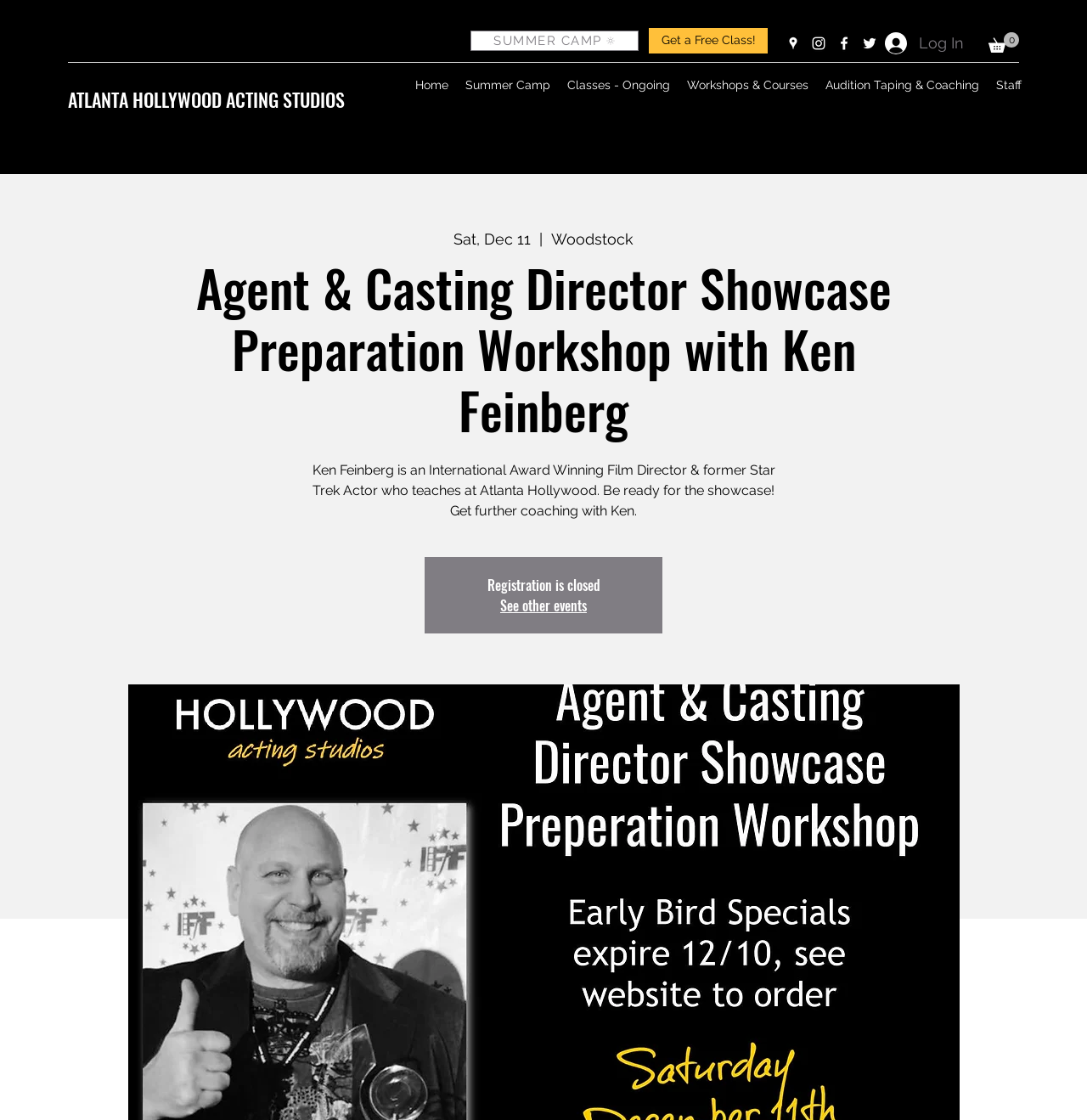What social media platforms are available for connection?
Using the information from the image, give a concise answer in one word or a short phrase.

Google Places, Instagram, Facebook, Twitter